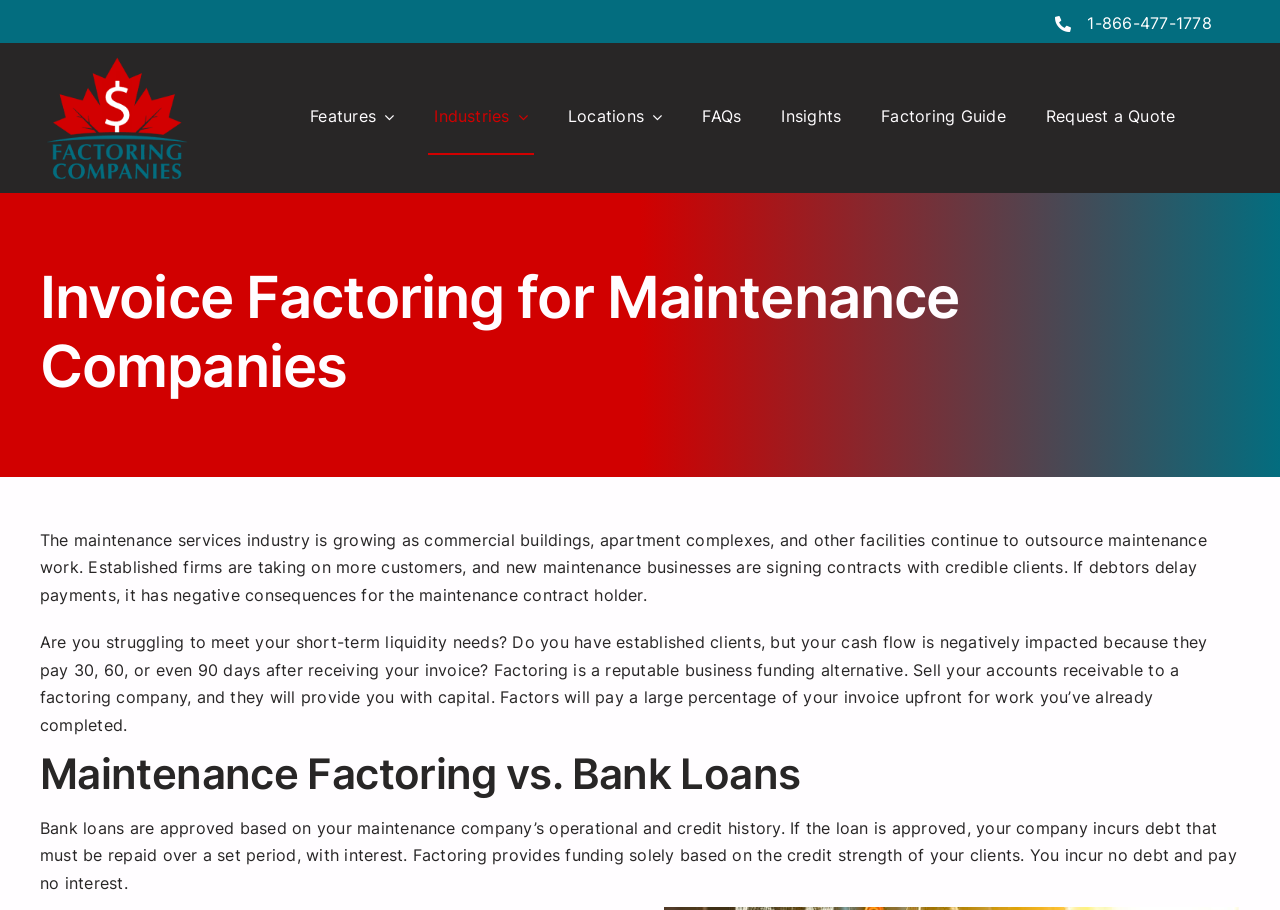Locate the bounding box coordinates of the region to be clicked to comply with the following instruction: "Request a quote". The coordinates must be four float numbers between 0 and 1, in the form [left, top, right, bottom].

[0.812, 0.088, 0.923, 0.171]